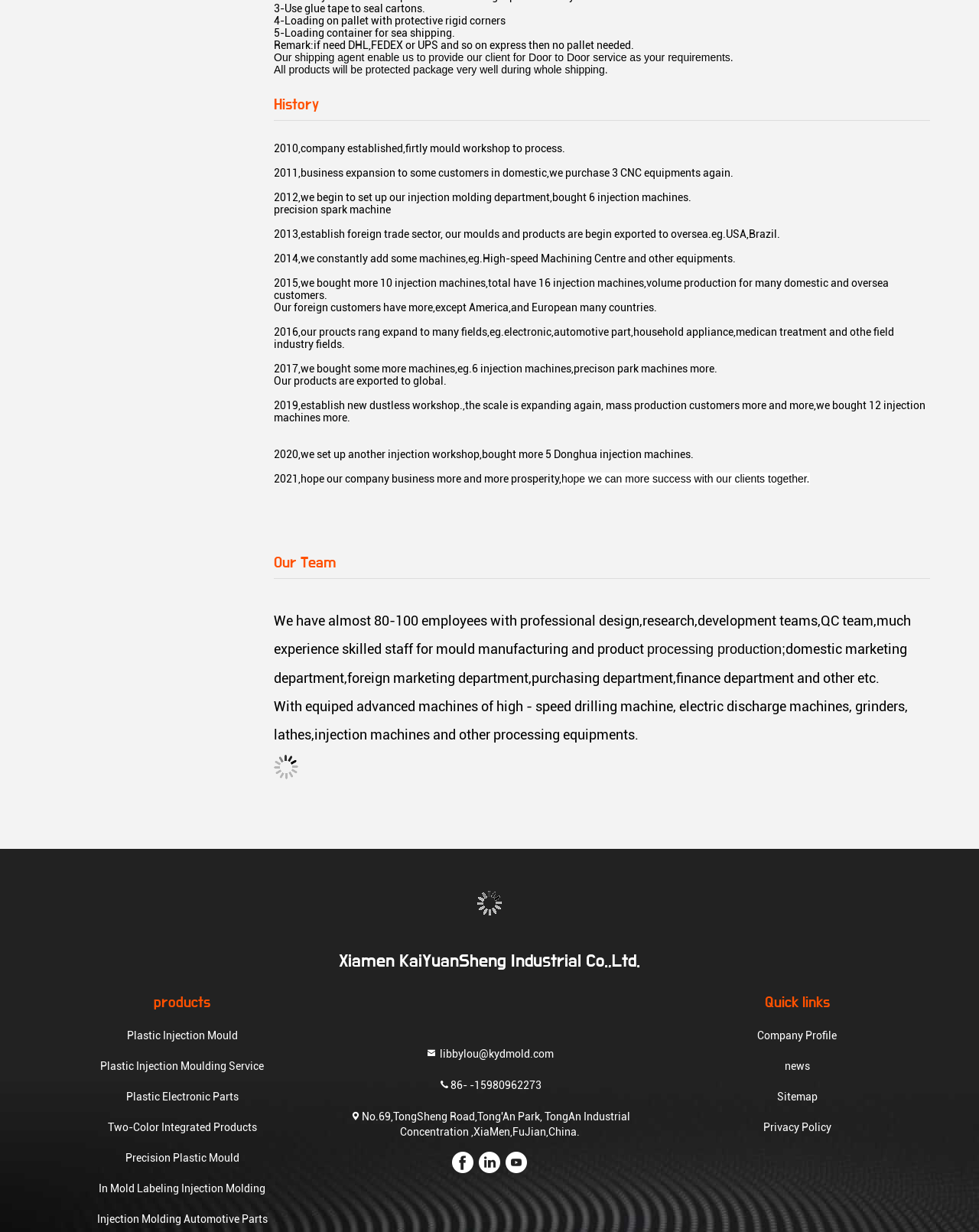Can you specify the bounding box coordinates for the region that should be clicked to fulfill this instruction: "Go to the 'Random WOD' page".

None